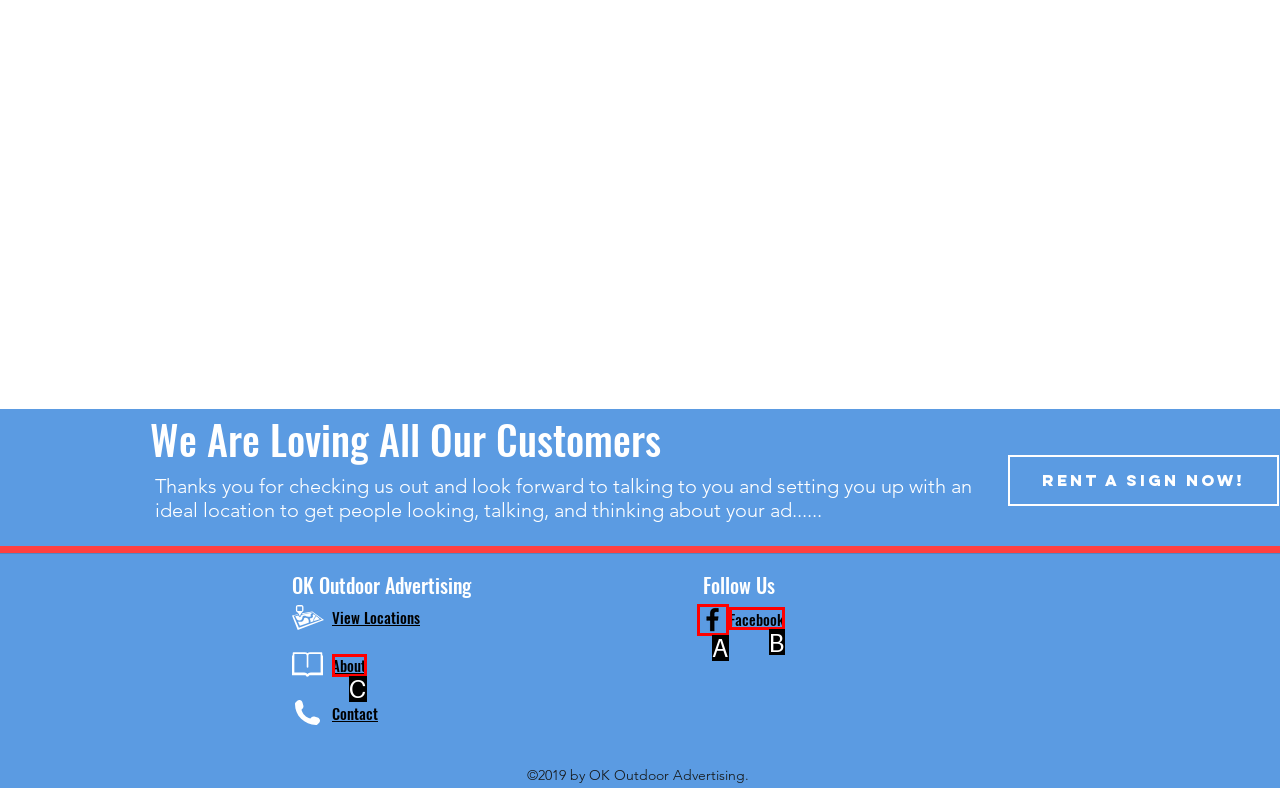Match the following description to a UI element: aria-label="Facebook"
Provide the letter of the matching option directly.

A